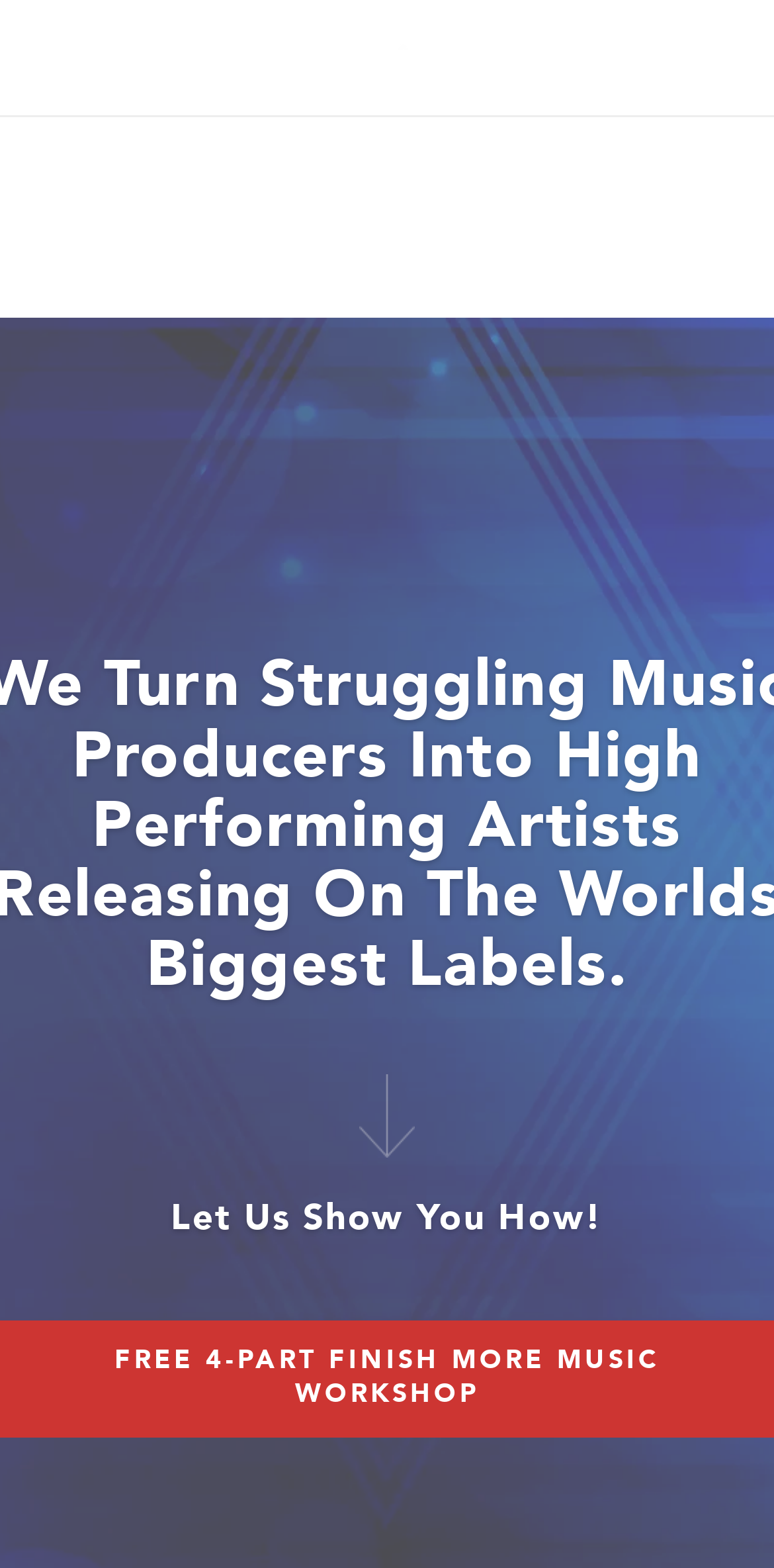Determine the main headline from the webpage and extract its text.

We Turn Struggling Music Producers Into High Performing Artists Releasing On The Worlds Biggest Labels.